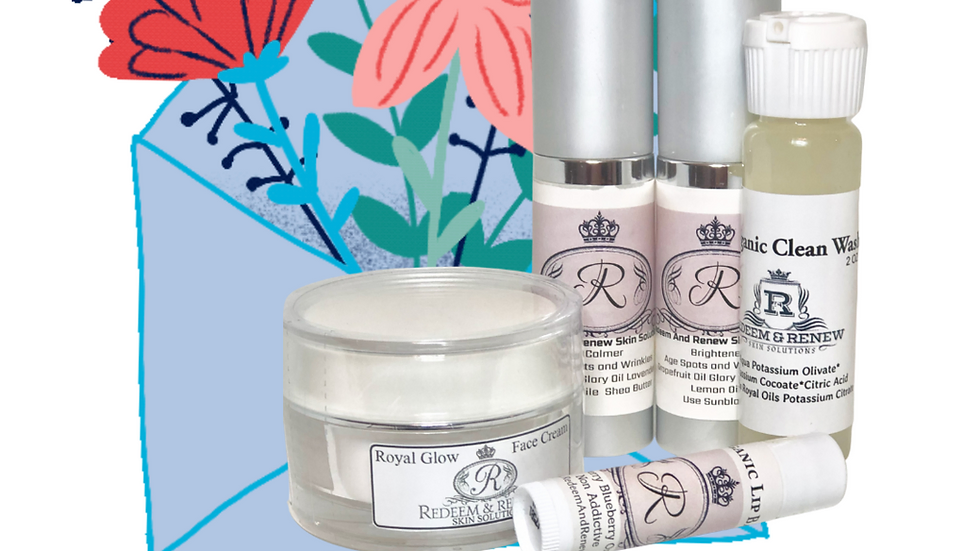Provide an in-depth description of the image you see.

This image showcases the "Royal Spa Kit" from Redeem & Renew Skin Solutions, beautifully arranged against a vibrant, illustrated background adorned with stylized flowers. The kit includes five essential skincare products: 

1. **Royal Glow Face Cream** – A luxurious cream designed to enhance radiance and moisturize.
2. **Serum for Renewal and Calm** – A duo of serums aimed at tackling signs of aging and soothing the skin.
3. **Organic Clean Wash** – A gentle cleanser formulated with natural ingredients to purify the skin.
4. **Blueberry Lip Balm** – A nourishing lip treatment that hydrates and protects.

Prominently featured, the packaging reflects an elegant and sophisticated aesthetic, making the kit an excellent gift choice. The promotional text mentions that the products are derived from the beneficial properties of "Glory Oil," which is known for its skin-enhancing effects. The kit is ideal for those looking to pamper themselves or a loved one, blending quality skincare with a delightful presentation.